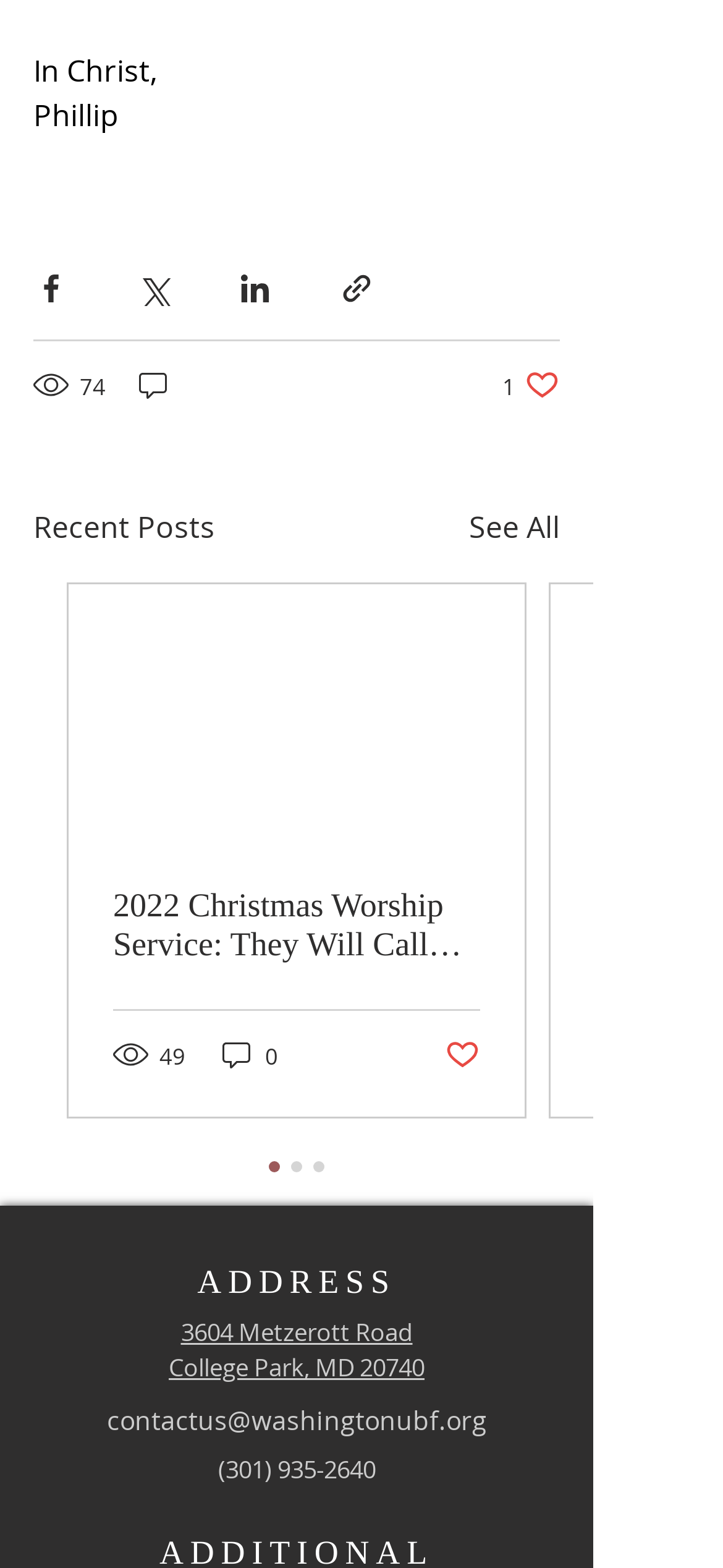Look at the image and give a detailed response to the following question: What is the address of the location?

The address is mentioned in the link element with the bounding box coordinates [0.233, 0.838, 0.587, 0.883], which is a direct child of the root element and is located under the 'ADDRESS' heading.